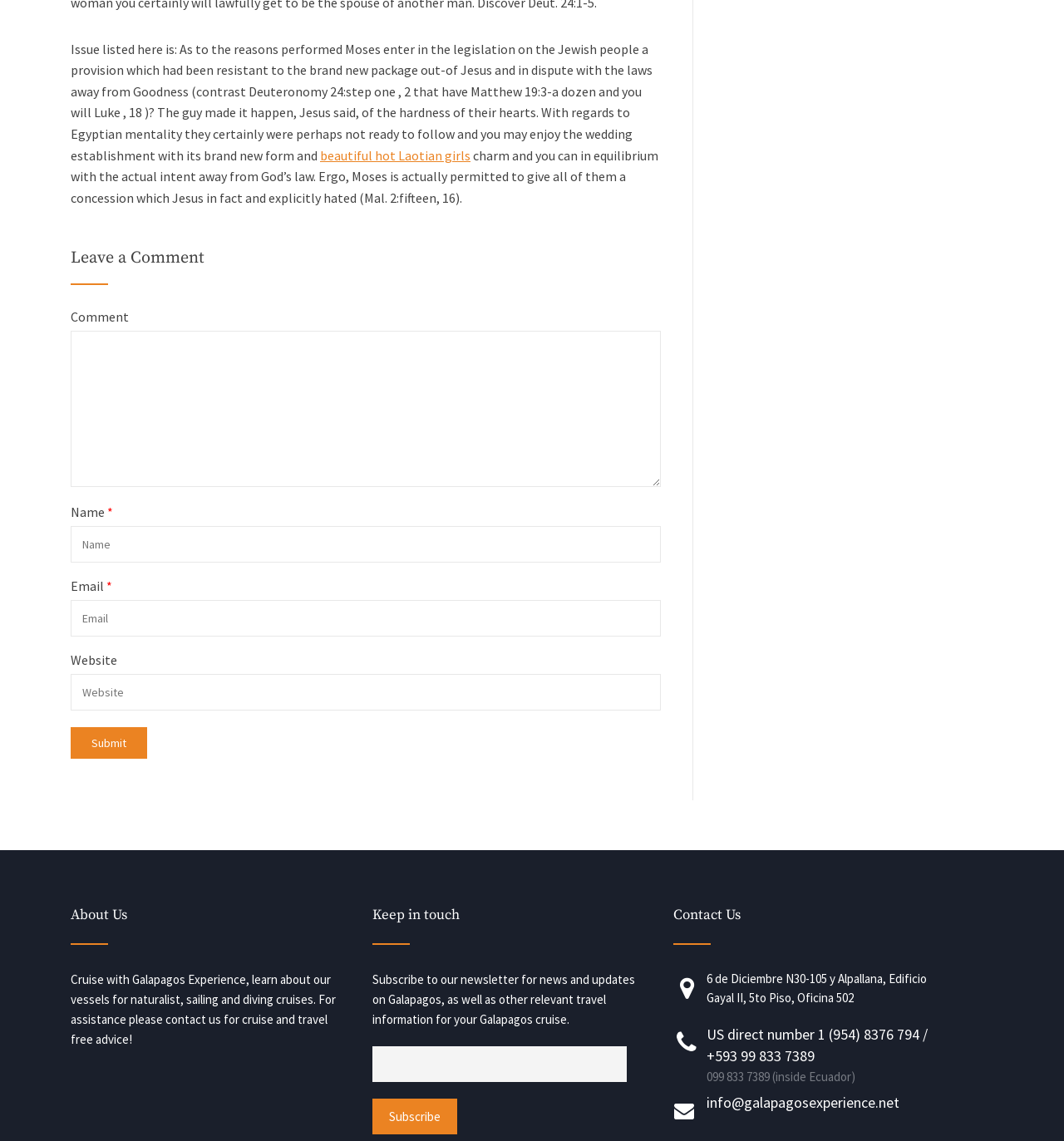Answer the question below with a single word or a brief phrase: 
What is the purpose of the newsletter subscription form?

Get news and updates on Galapagos